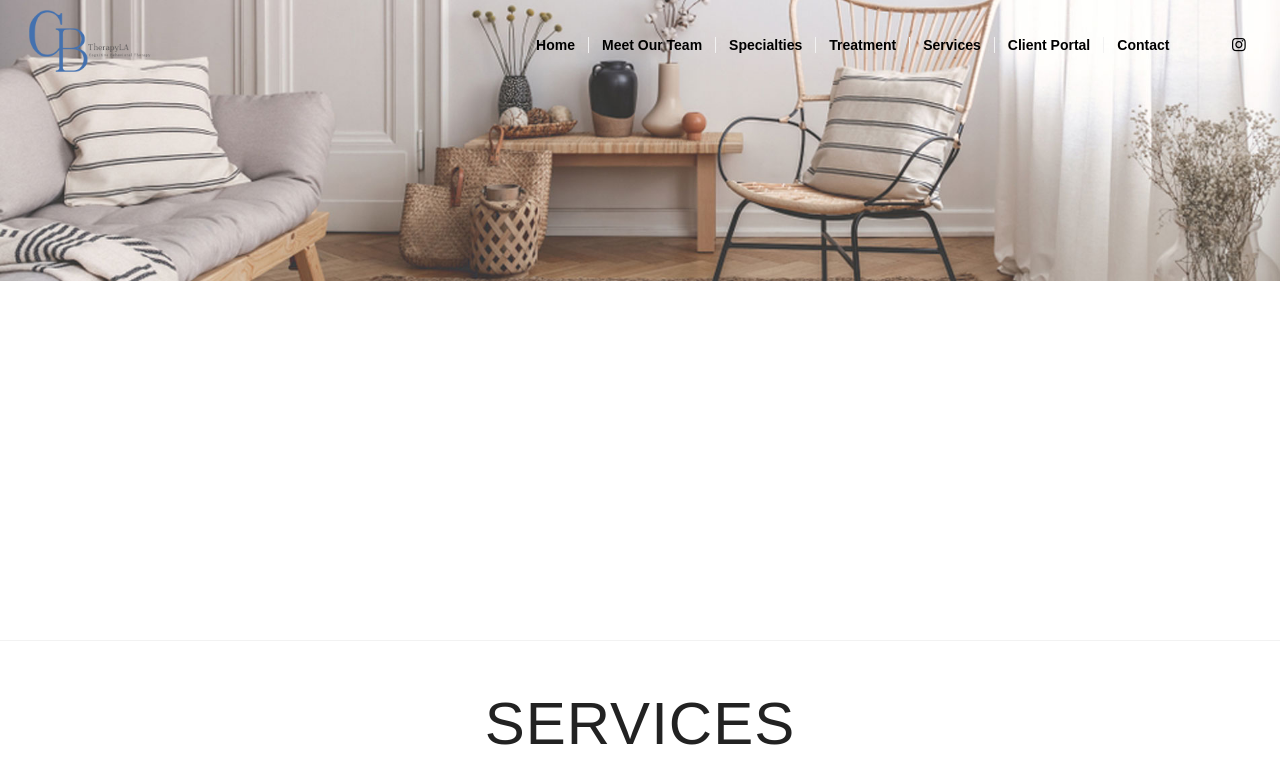Refer to the image and offer a detailed explanation in response to the question: Is there a link to a social media platform?

I found a link to Instagram, which is a social media platform, with a bounding box coordinate of [0.957, 0.038, 0.98, 0.076].